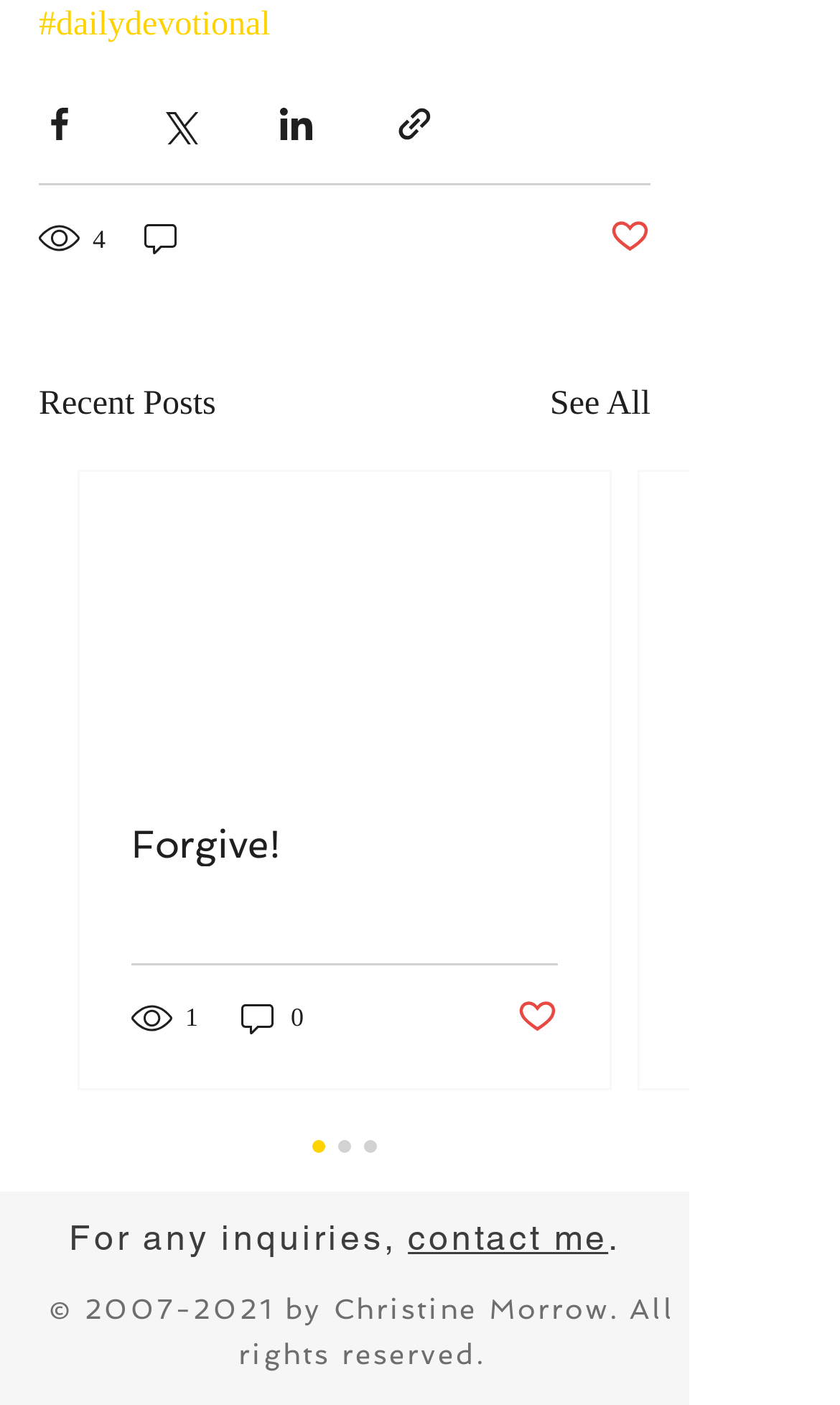Answer the question with a brief word or phrase:
How many recent posts are displayed?

1